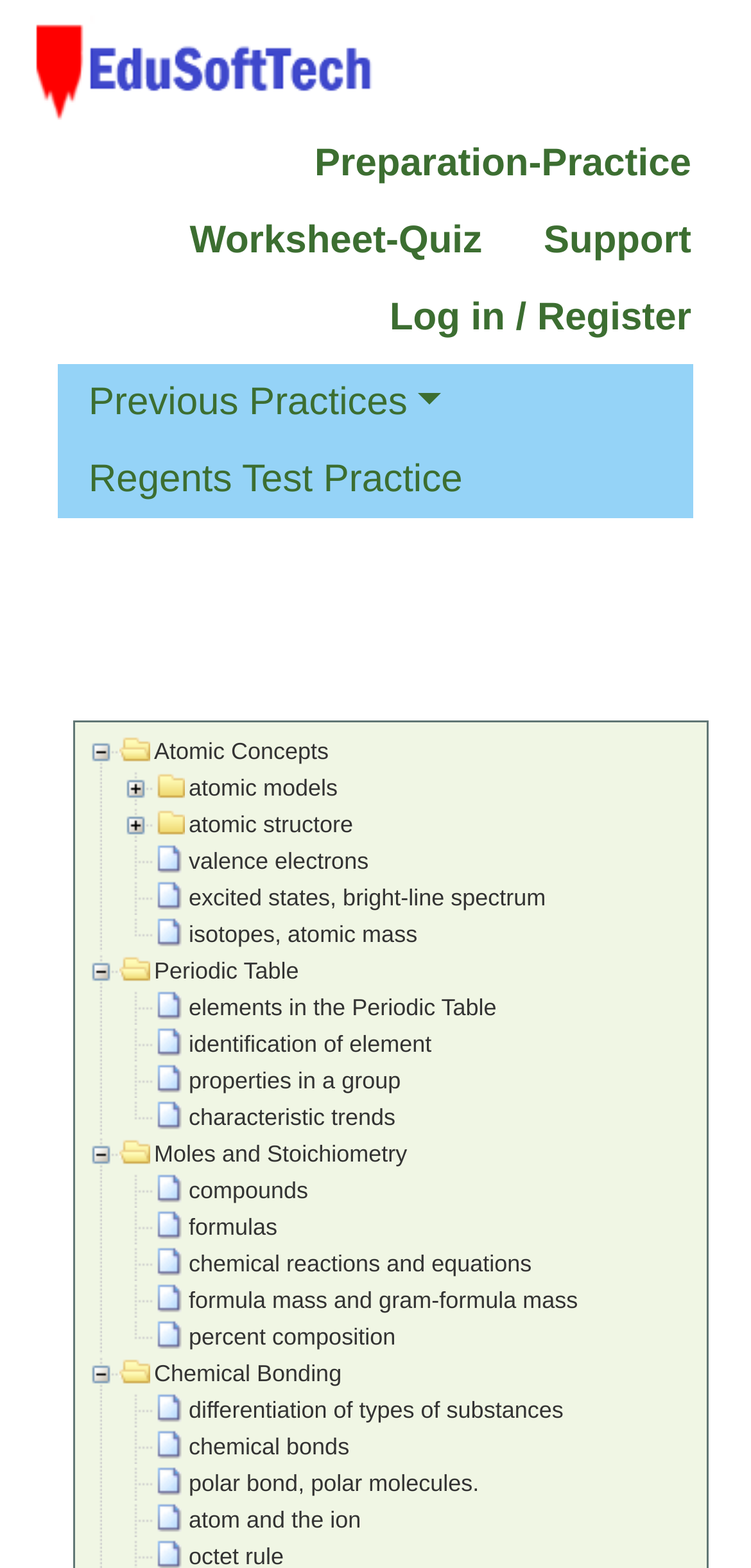What is the last link in the webpage?
Identify the answer in the screenshot and reply with a single word or phrase.

atom and the ion